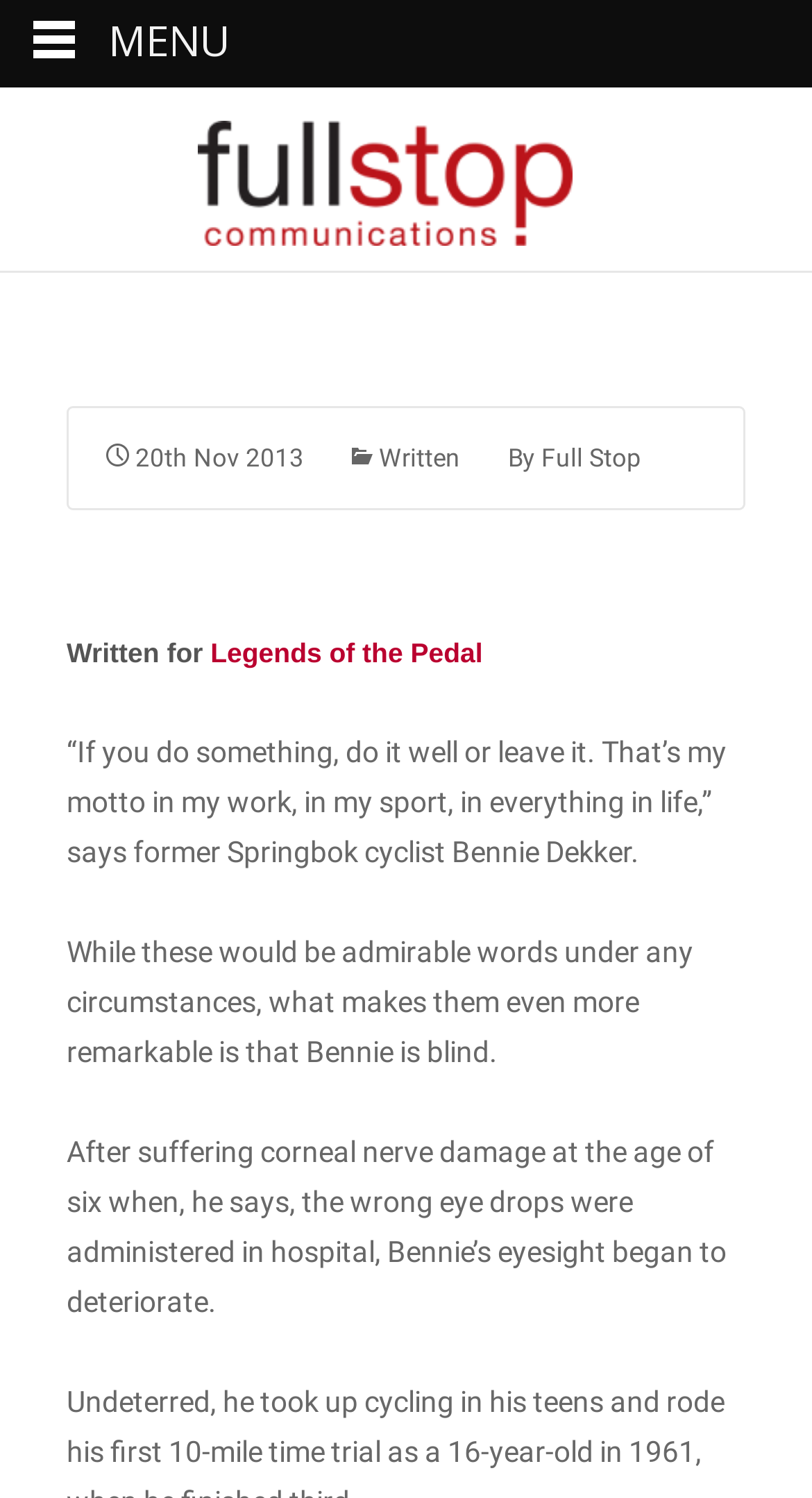Give a short answer using one word or phrase for the question:
Who is the author of the article?

Not specified